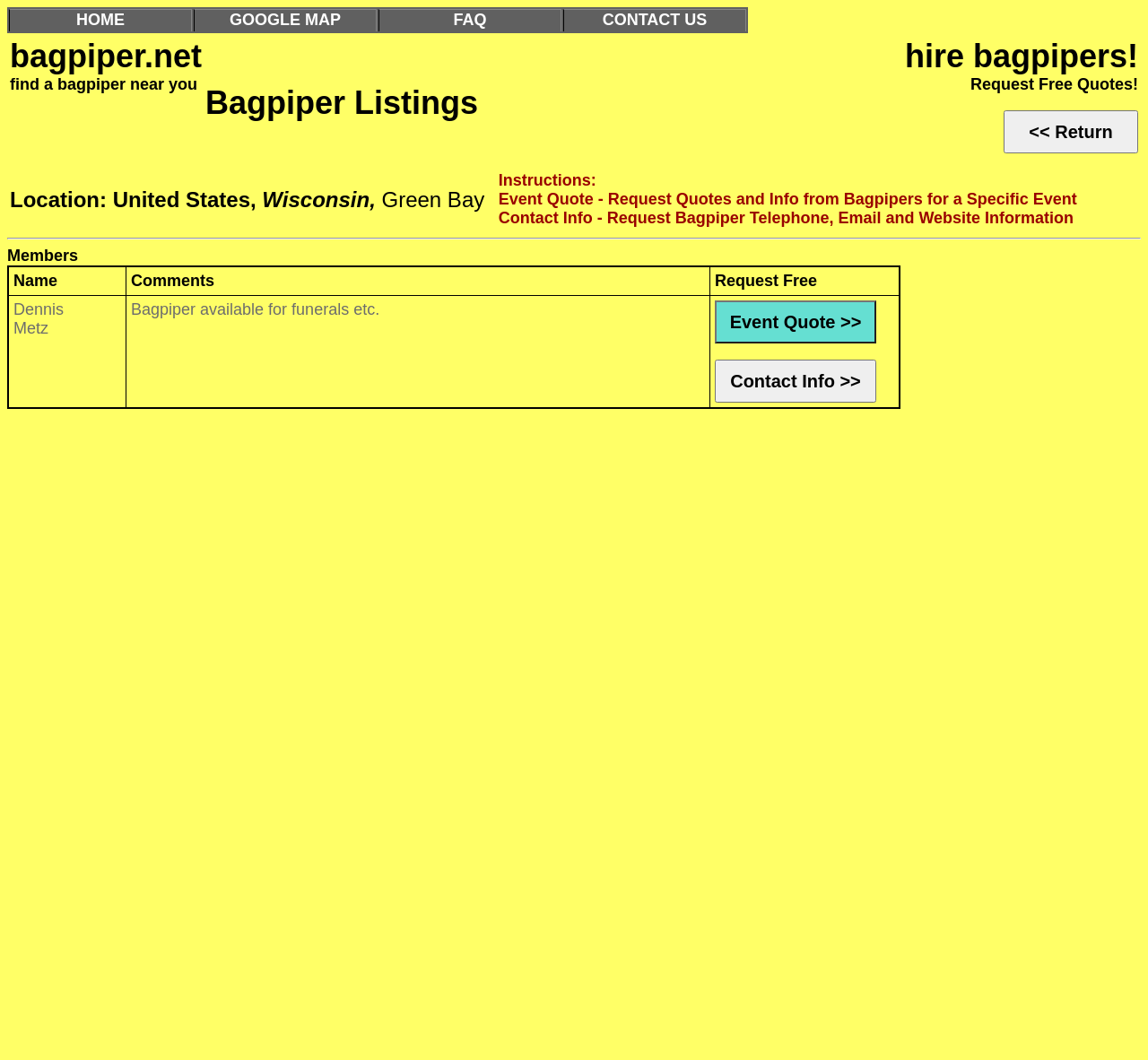Determine the bounding box coordinates of the region I should click to achieve the following instruction: "view bagpiper details". Ensure the bounding box coordinates are four float numbers between 0 and 1, i.e., [left, top, right, bottom].

[0.623, 0.297, 0.763, 0.312]